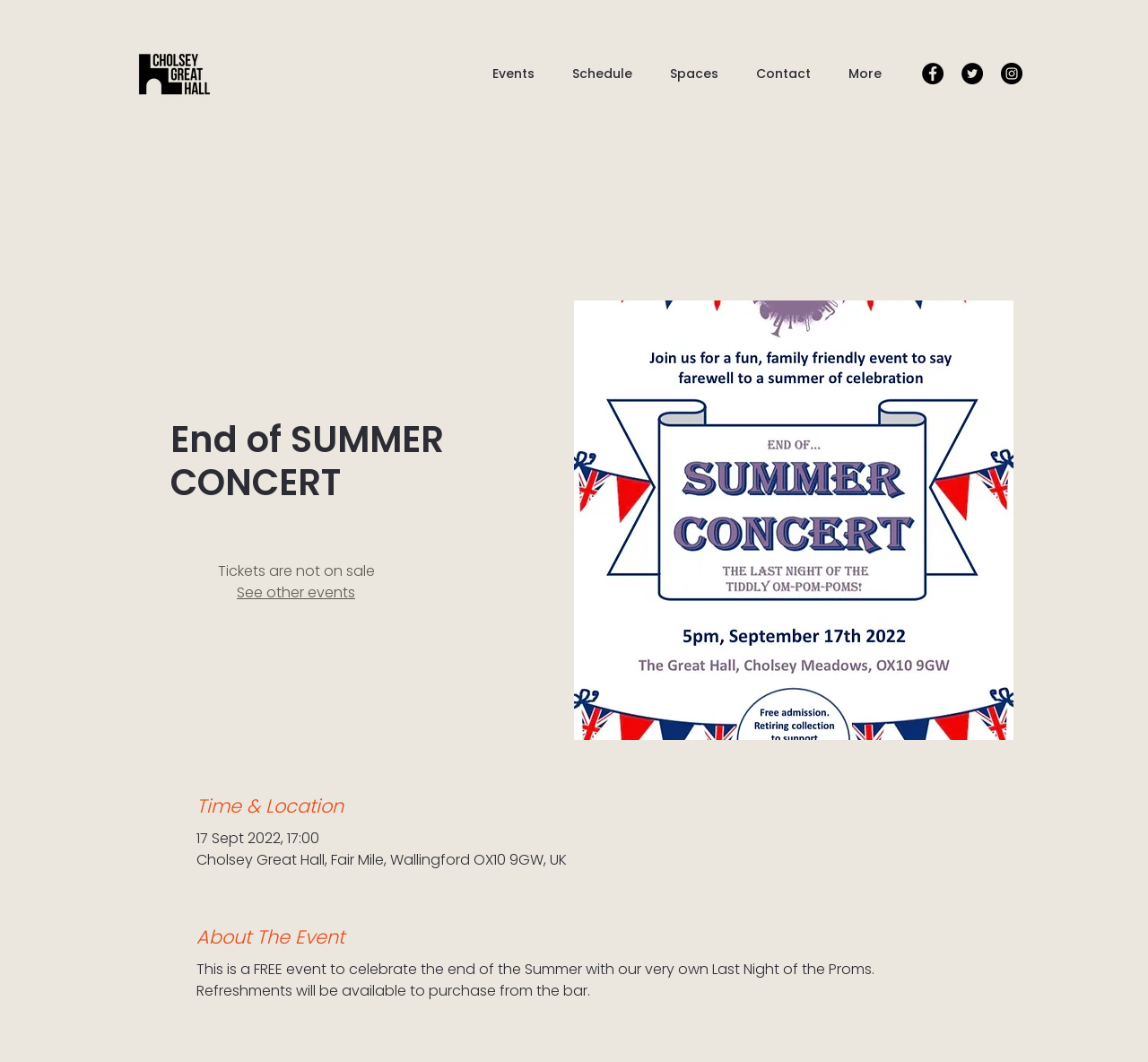Determine the bounding box of the UI element mentioned here: "See other events". The coordinates must be in the format [left, top, right, bottom] with values ranging from 0 to 1.

[0.206, 0.548, 0.309, 0.568]